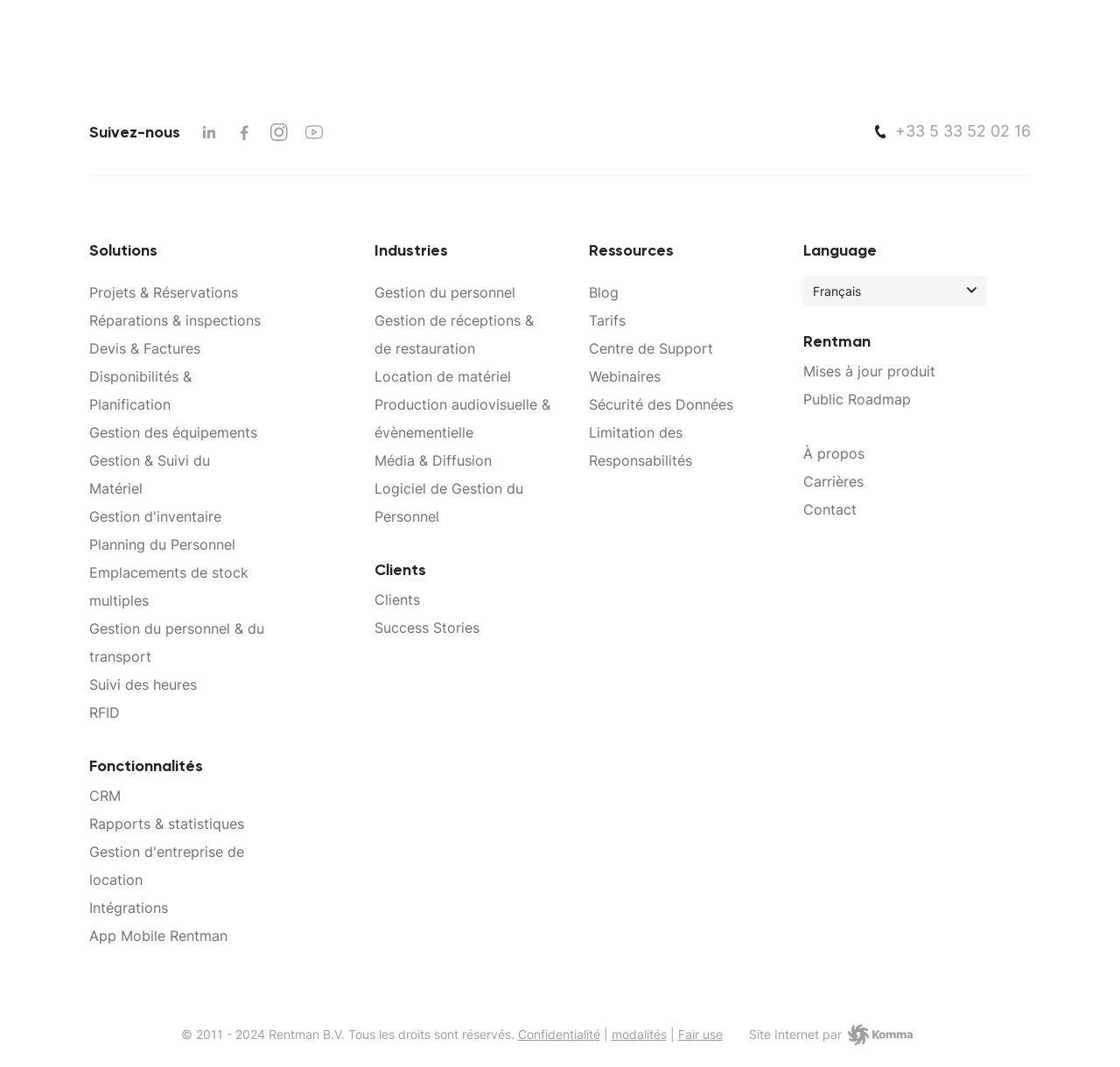Identify the bounding box coordinates of the region that needs to be clicked to carry out this instruction: "Follow us on LinkedIn". Provide these coordinates as four float numbers ranging from 0 to 1, i.e., [left, top, right, bottom].

[0.174, 0.108, 0.2, 0.137]